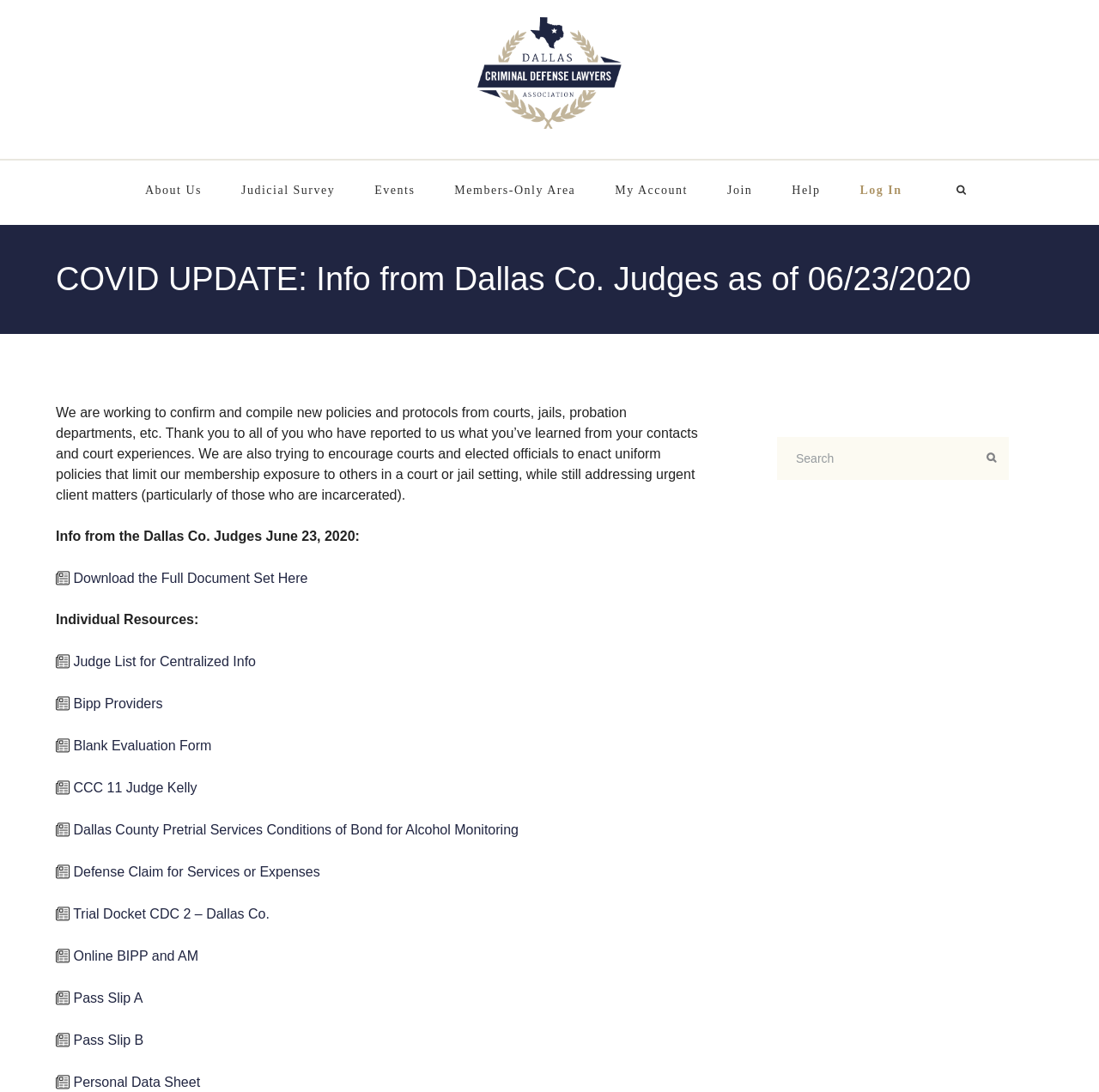Reply to the question with a single word or phrase:
What is the purpose of this webpage?

COVID update